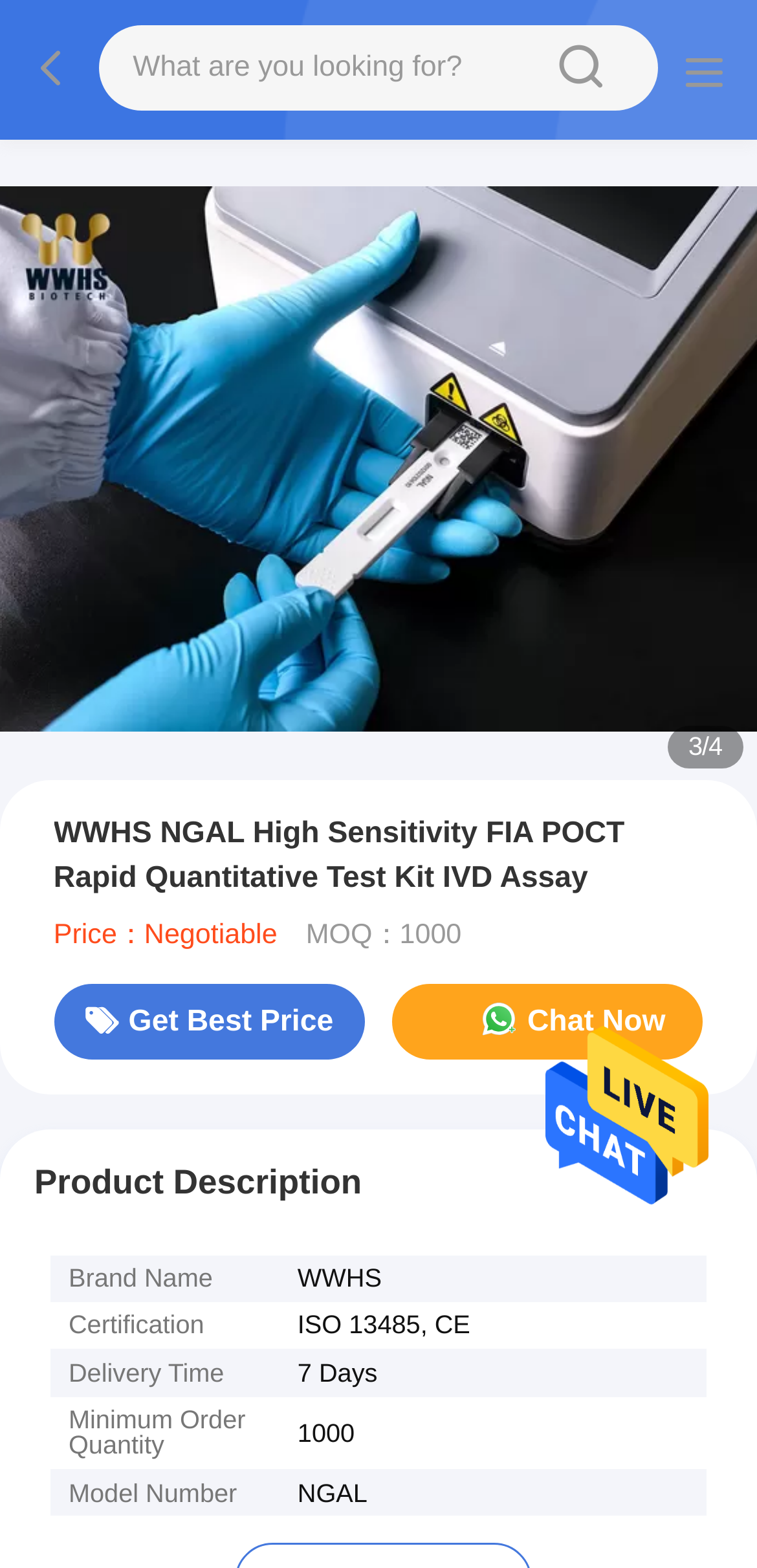Answer the question with a brief word or phrase:
What is the certification of the product?

ISO 13485, CE